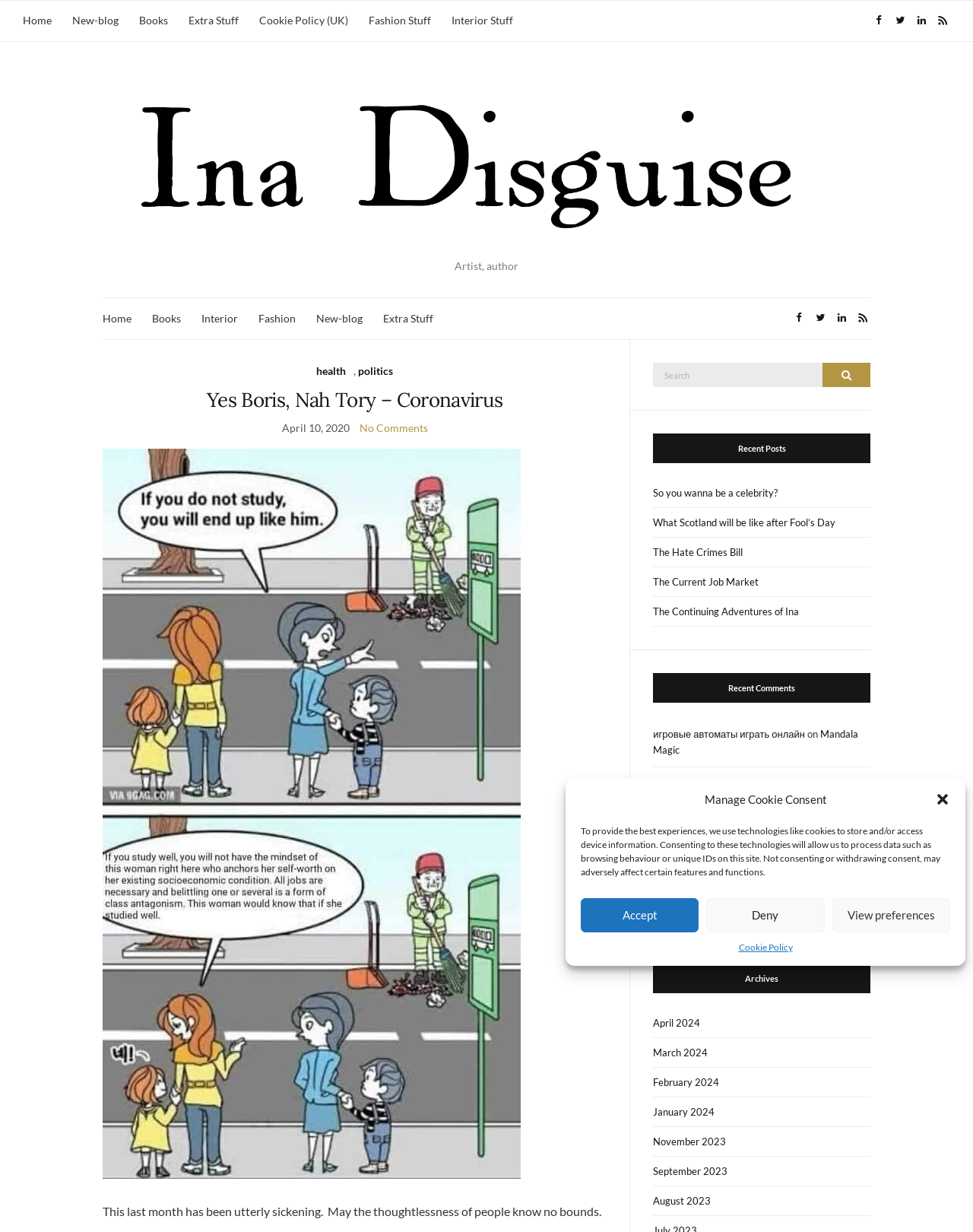Please determine the bounding box coordinates for the UI element described as: "The Current Job Market".

[0.671, 0.46, 0.895, 0.484]